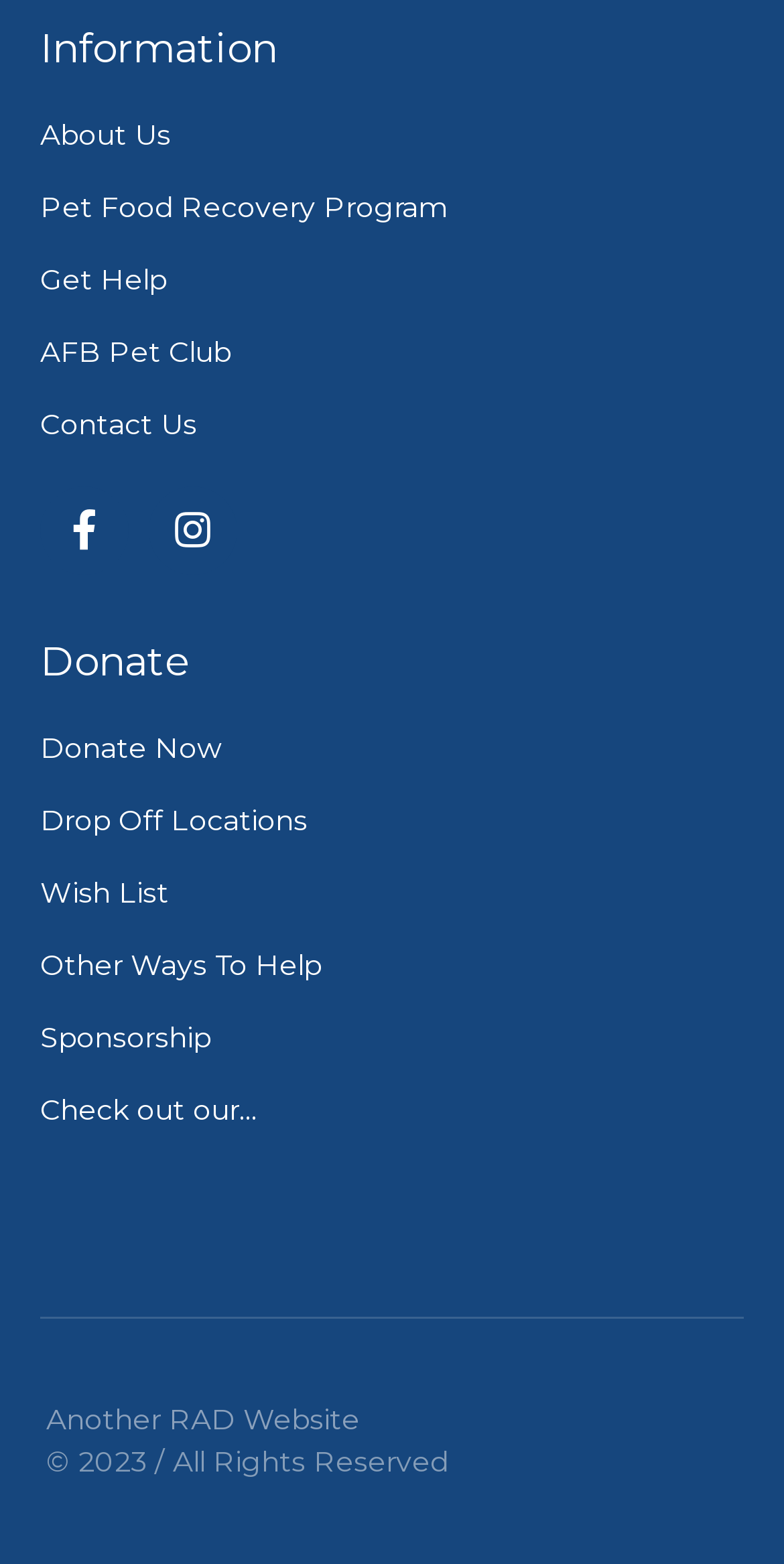How many sections are there on the webpage?
Provide a detailed and extensive answer to the question.

I looked at the webpage structure and found that there are two main sections: the top navigation menu section and the 'Donate' section. These two sections are separated by a heading.